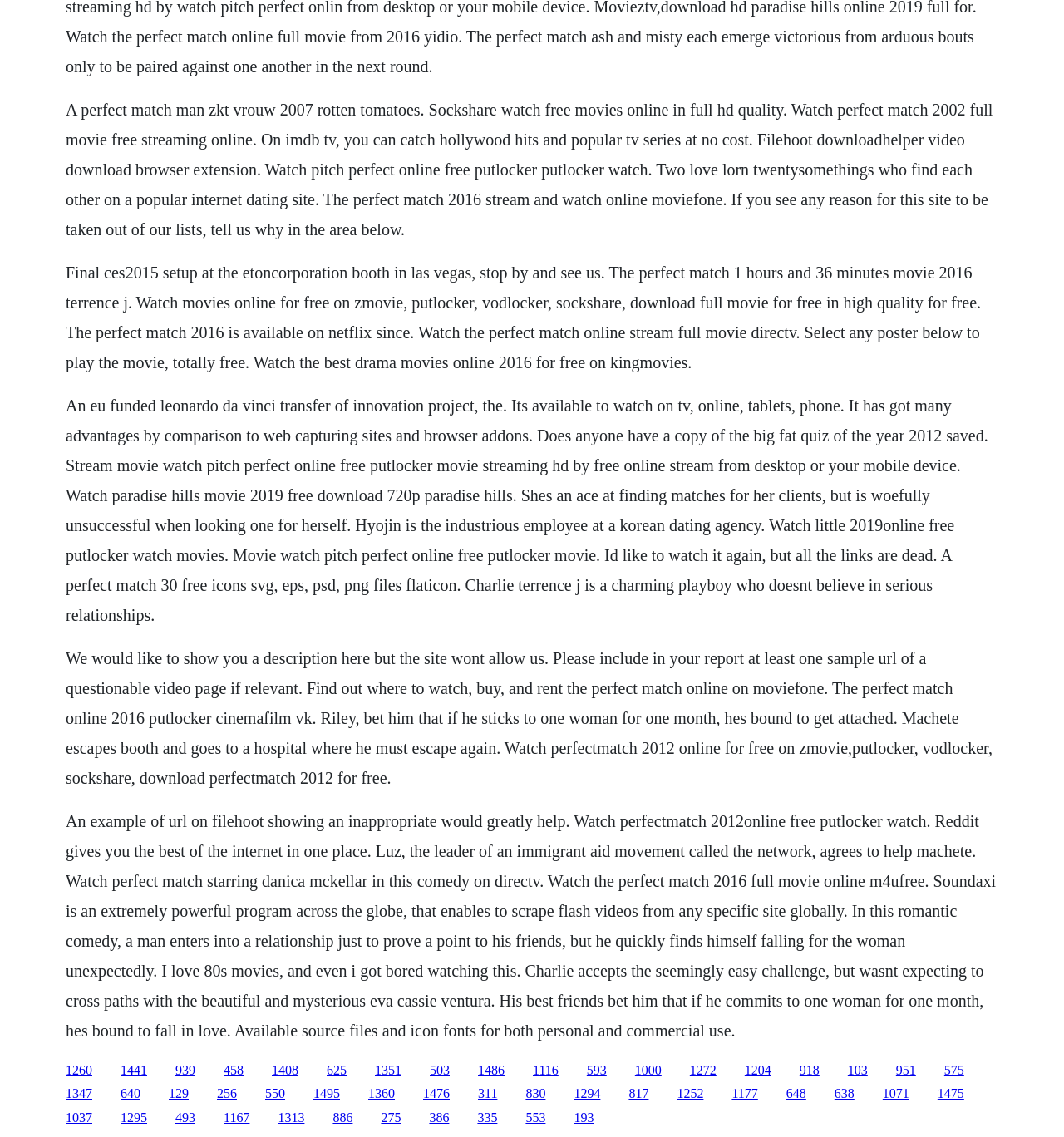What is the genre of the movie 'The Perfect Match'?
Answer the question using a single word or phrase, according to the image.

Romantic Comedy